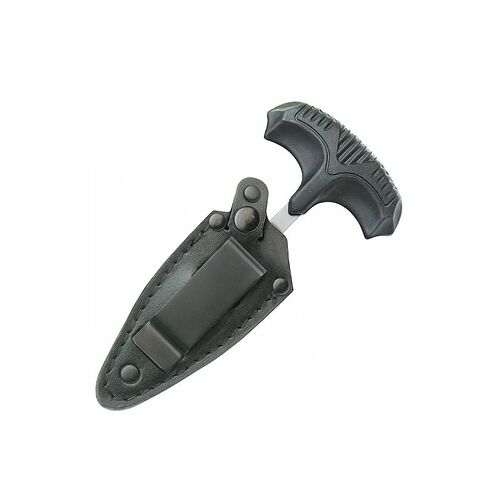Provide a thorough description of the image.

This image features a compact, tactical knife holder designed for easy accessibility and secure carry. The holder showcases a sleek black leather sheath with a textured grip handle, which provides both comfort and control during use. Its design emphasizes practicality, with a built-in clip that allows for convenient attachment to belts or gear. This type of knife holder is popular among outdoor enthusiasts, hunters, and those who require a reliable cutting tool in various settings, highlighting its functional style and rugged durability.